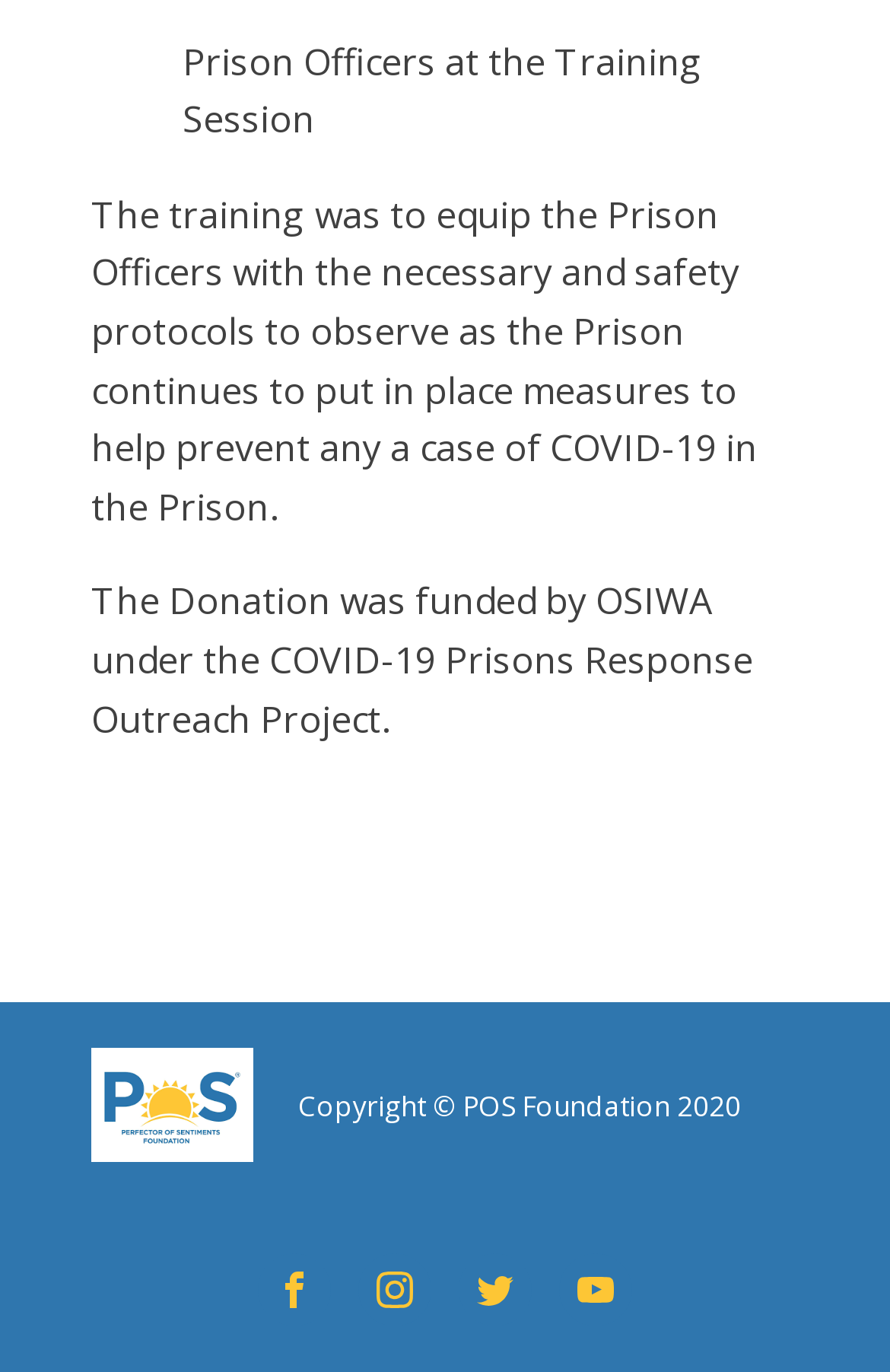Using the provided element description: "Visit our Facebook", identify the bounding box coordinates. The coordinates should be four floats between 0 and 1 in the order [left, top, right, bottom].

[0.29, 0.914, 0.372, 0.967]